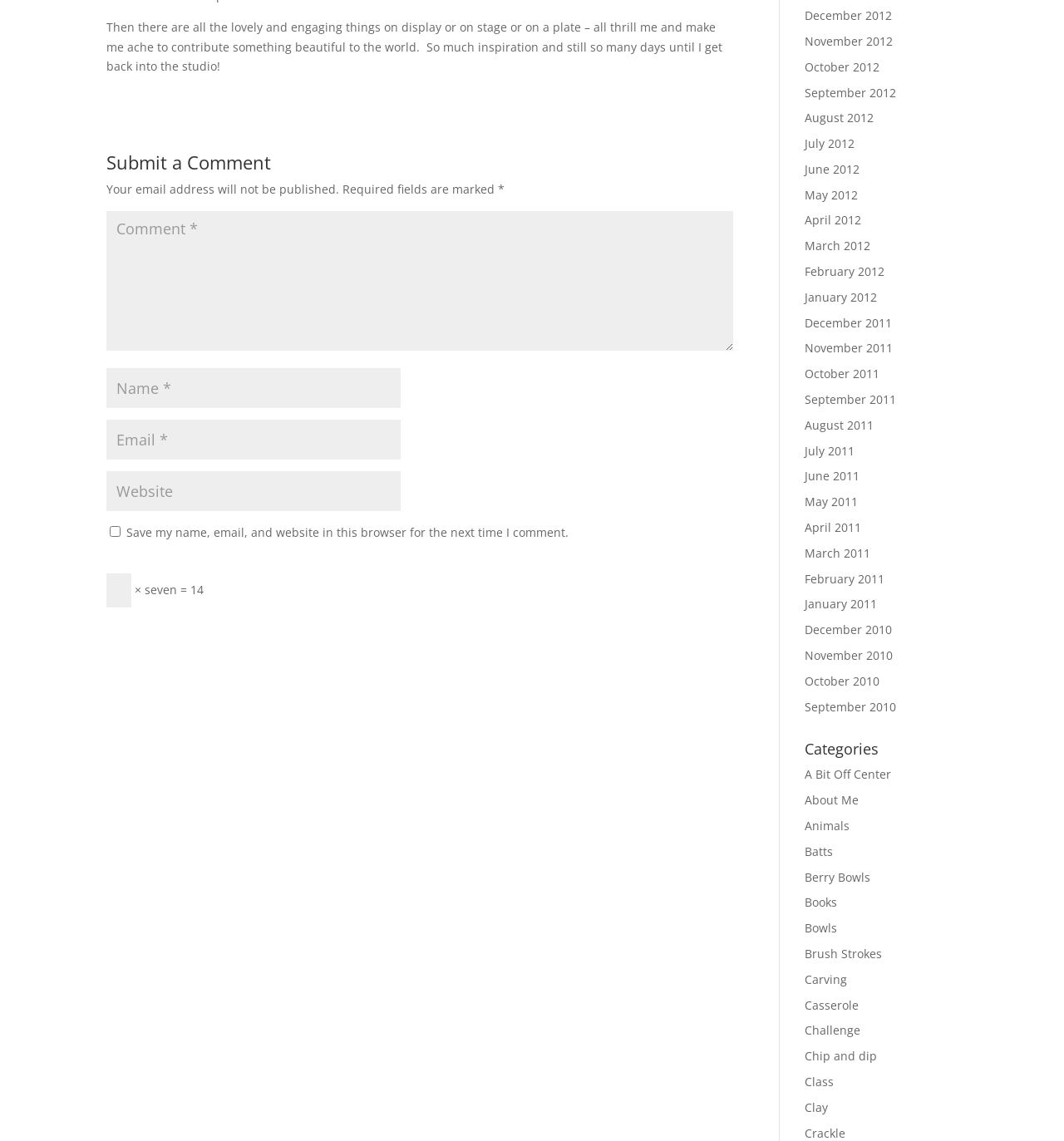Please provide the bounding box coordinates for the element that needs to be clicked to perform the instruction: "Go to the previous post". The coordinates must consist of four float numbers between 0 and 1, formatted as [left, top, right, bottom].

None